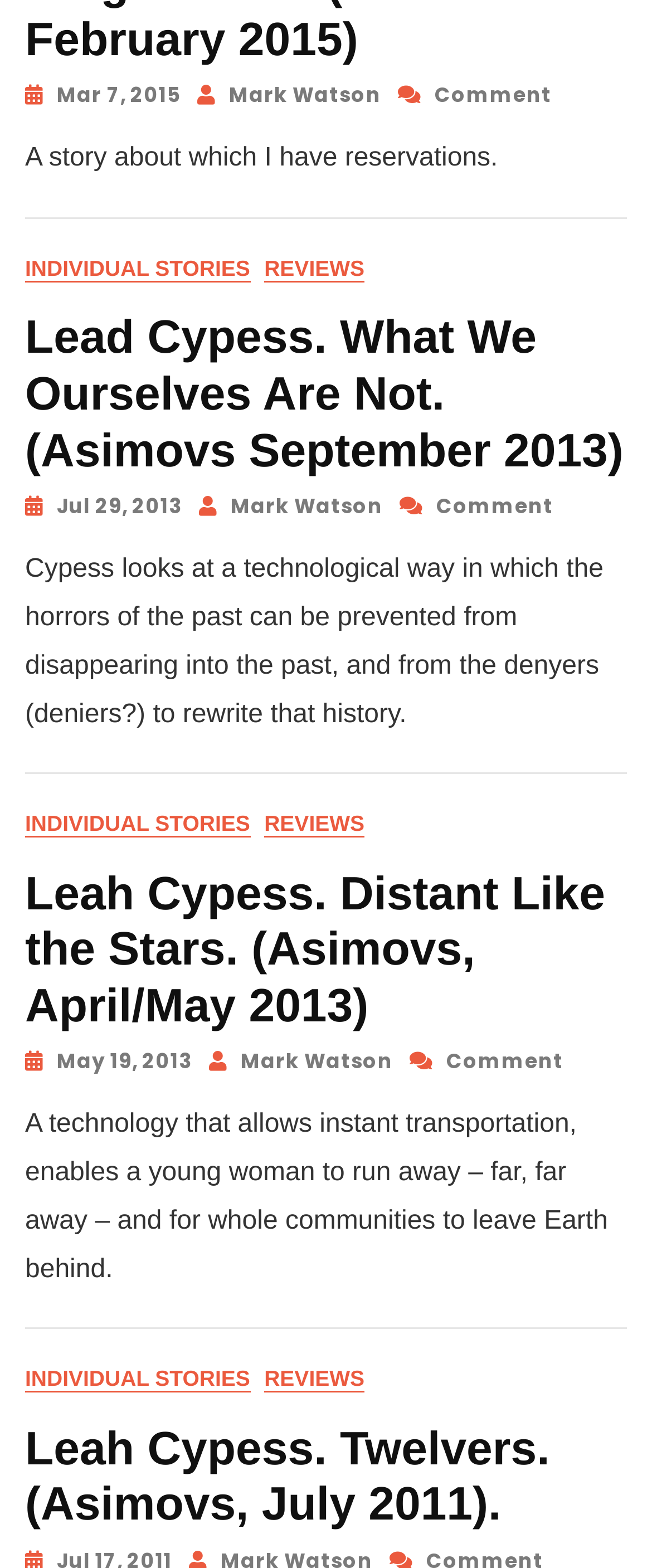Using the information in the image, could you please answer the following question in detail:
What is the date of the third article?

I looked at the third article element [196] and found a link element [234] with the text 'May 19, 2013', which is likely the date of the article.